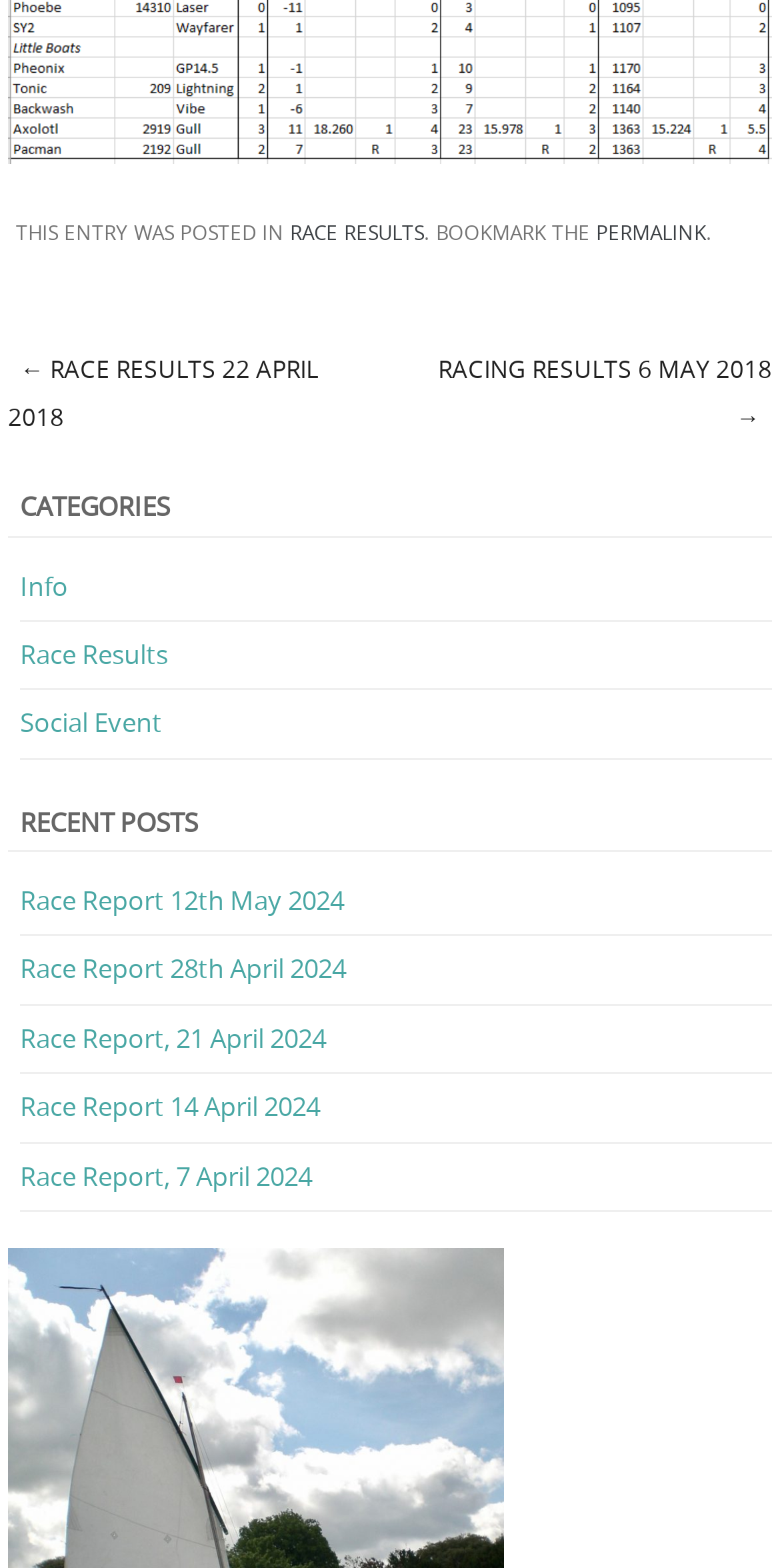Identify the bounding box for the element characterized by the following description: "permalink".

[0.764, 0.14, 0.905, 0.156]